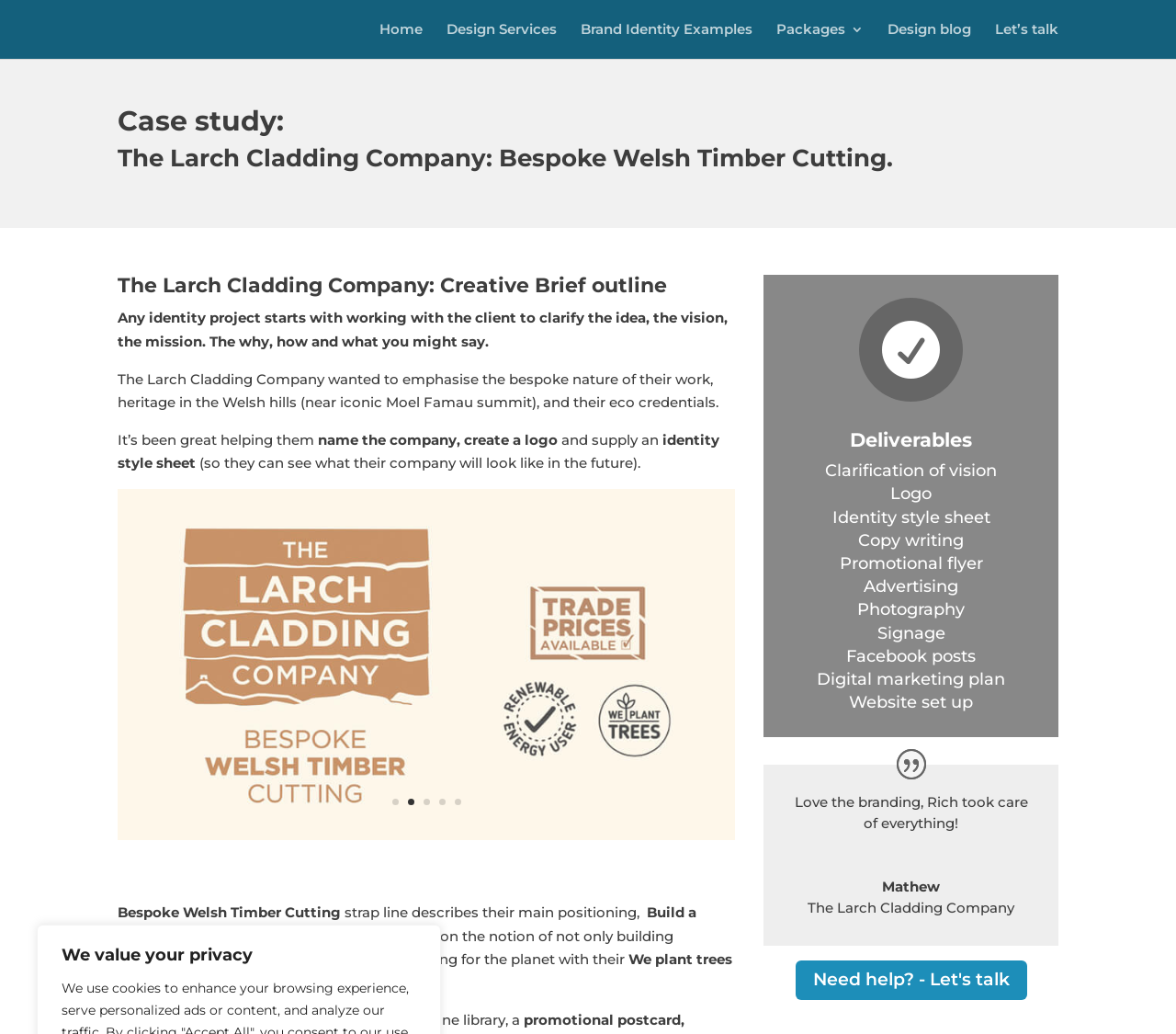Determine the bounding box coordinates of the clickable element to achieve the following action: 'Contact the designer by clicking 'Let’s talk''. Provide the coordinates as four float values between 0 and 1, formatted as [left, top, right, bottom].

[0.846, 0.022, 0.9, 0.057]